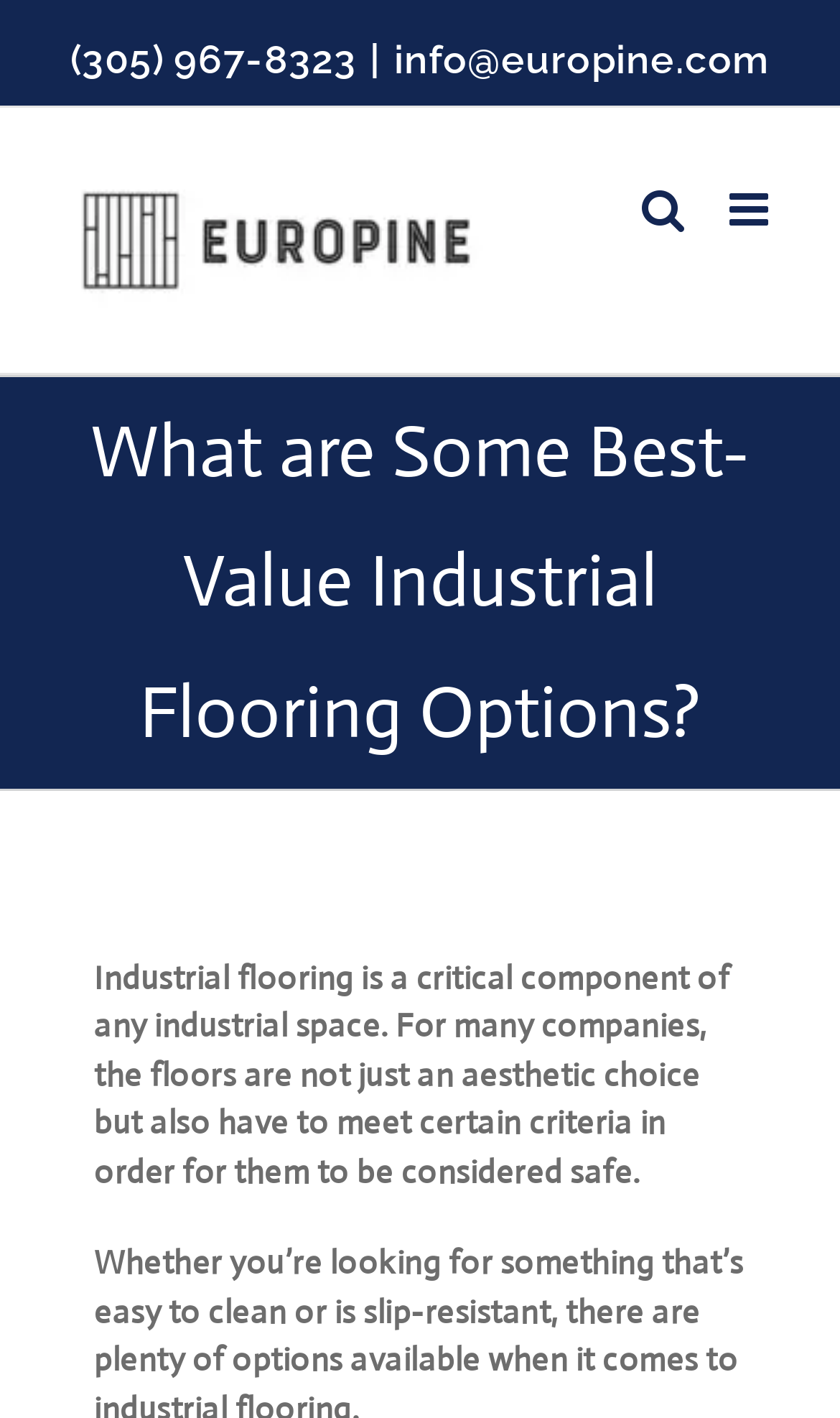What is the purpose of industrial flooring?
Kindly offer a comprehensive and detailed response to the question.

I inferred the purpose of industrial flooring by reading the static text element with the bounding box coordinates [0.112, 0.674, 0.869, 0.84] which states that industrial flooring 'has to meet certain criteria in order for them to be considered safe'.